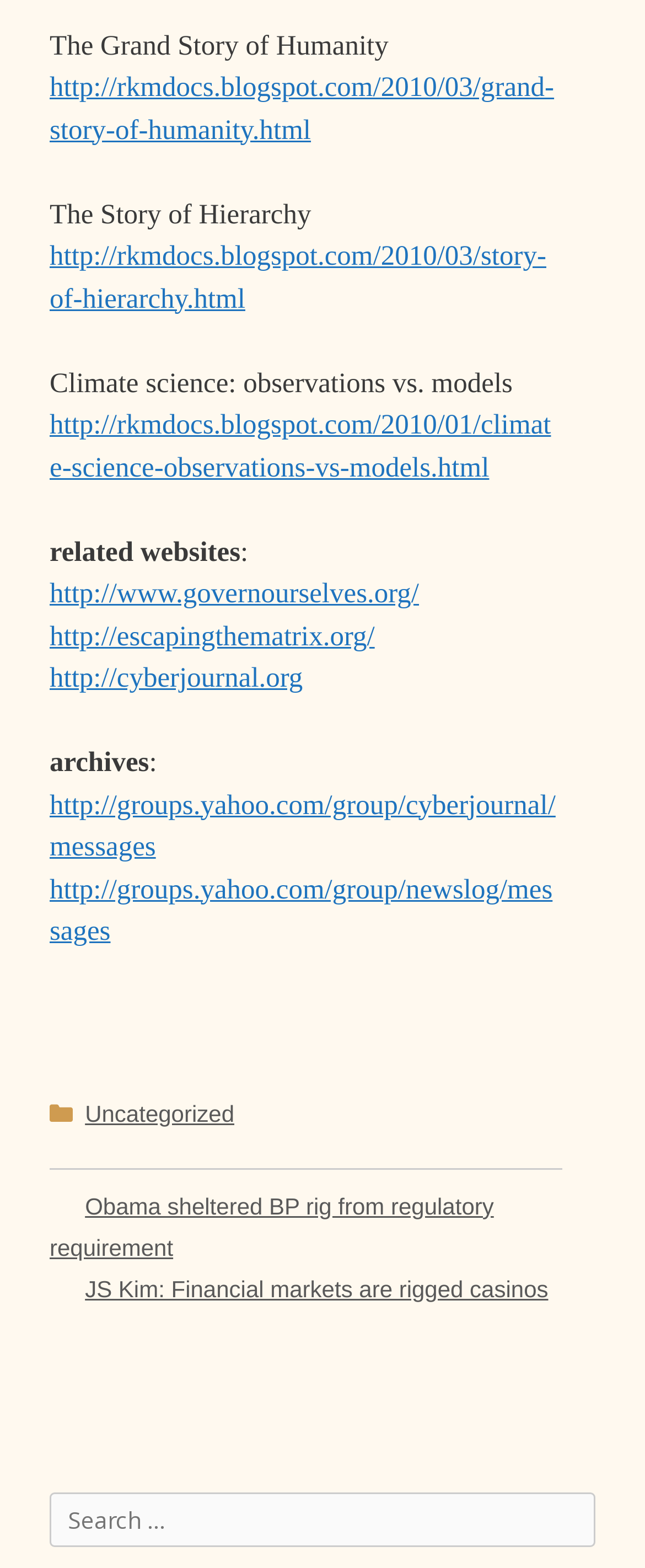Provide the bounding box coordinates in the format (top-left x, top-left y, bottom-right x, bottom-right y). All values are floating point numbers between 0 and 1. Determine the bounding box coordinate of the UI element described as: http://www.governourselves.org/

[0.077, 0.368, 0.65, 0.388]